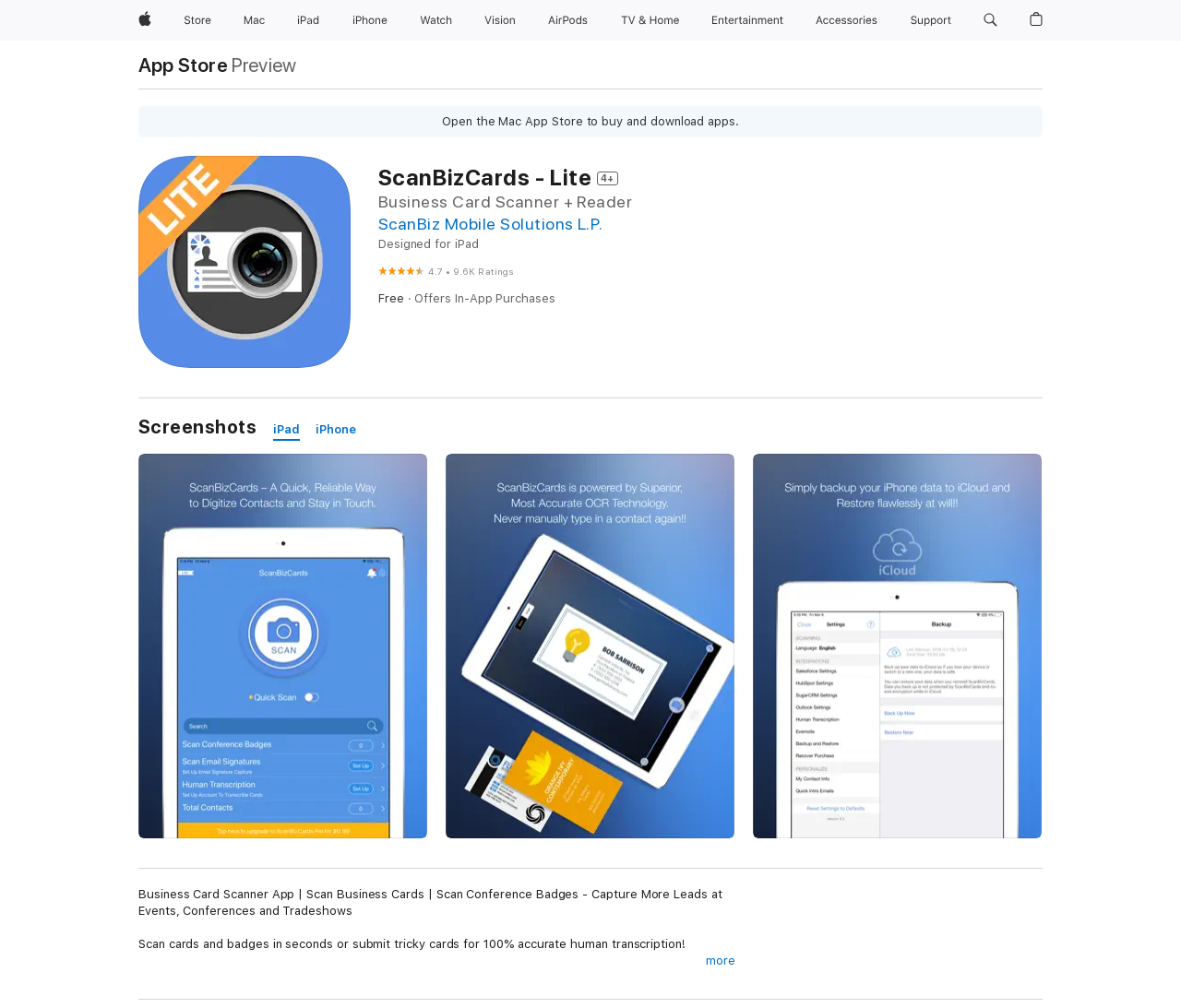Determine the coordinates of the bounding box that should be clicked to complete the instruction: "View ScanBiz Mobile Solutions L.P.". The coordinates should be represented by four float numbers between 0 and 1: [left, top, right, bottom].

[0.32, 0.212, 0.511, 0.231]